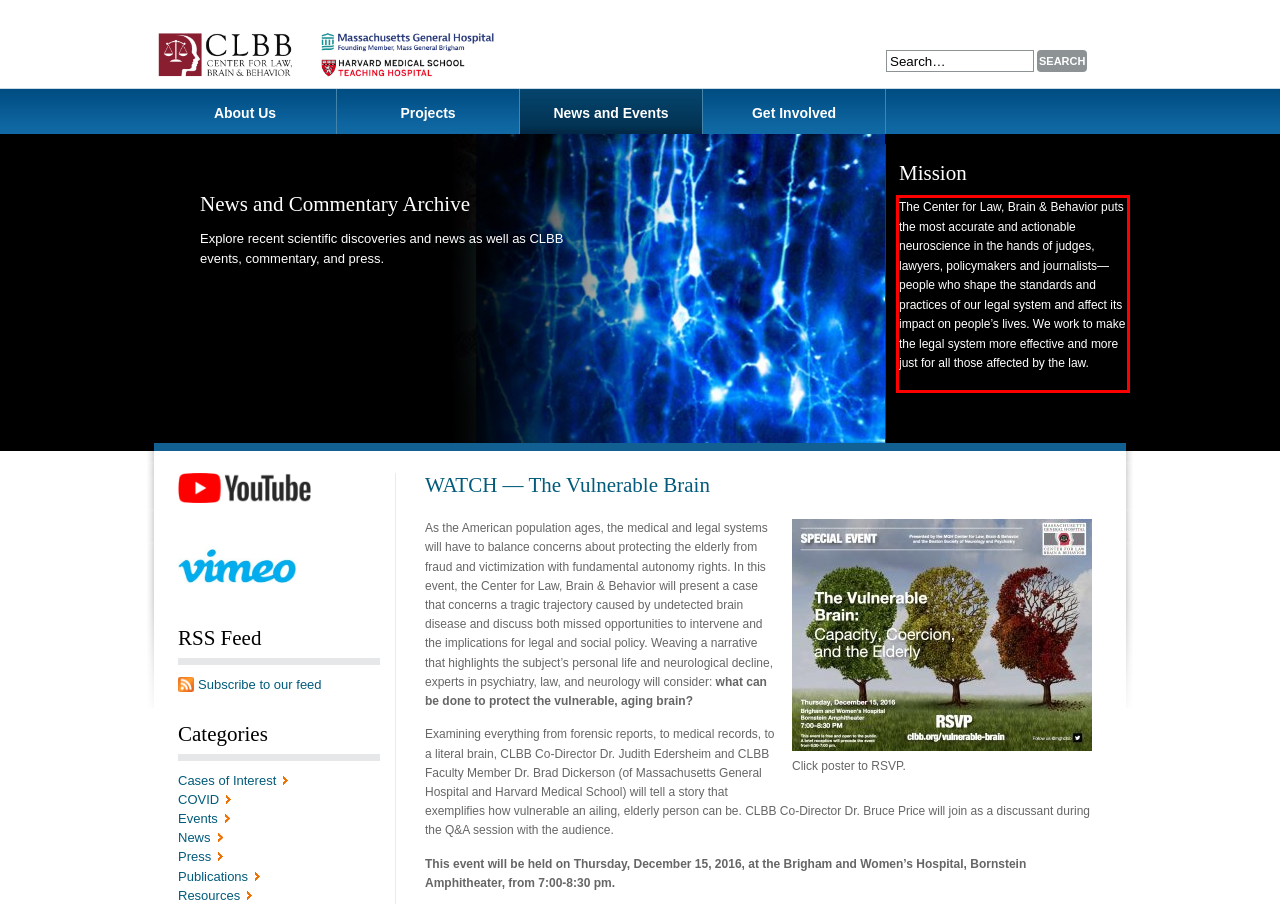Identify and transcribe the text content enclosed by the red bounding box in the given screenshot.

The Center for Law, Brain & Behavior puts the most accurate and actionable neuroscience in the hands of judges, lawyers, policymakers and journalists—people who shape the standards and practices of our legal system and affect its impact on people’s lives. We work to make the legal system more effective and more just for all those affected by the law.